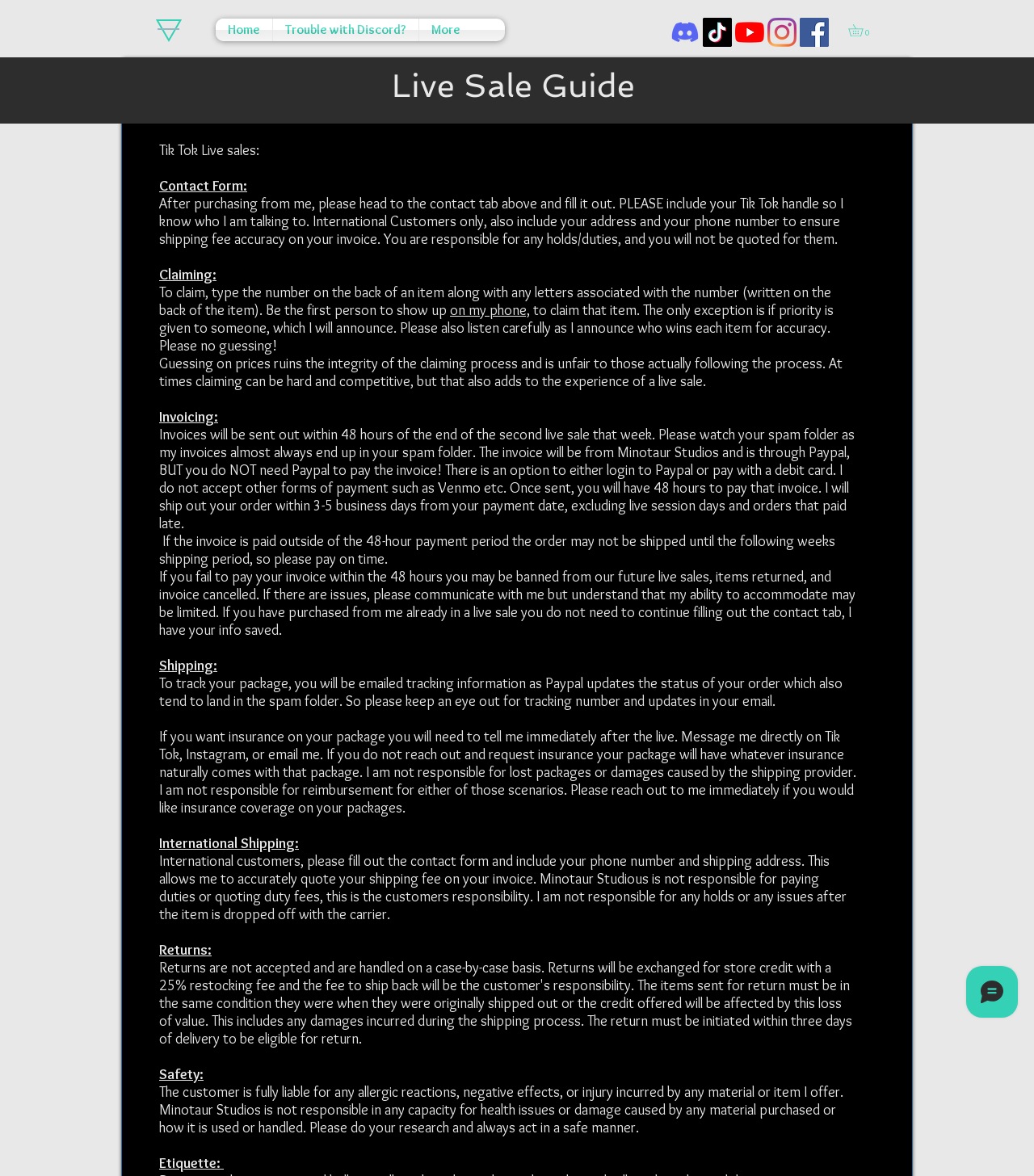Based on the element description, predict the bounding box coordinates (top-left x, top-left y, bottom-right x, bottom-right y) for the UI element in the screenshot: Home

[0.209, 0.016, 0.263, 0.035]